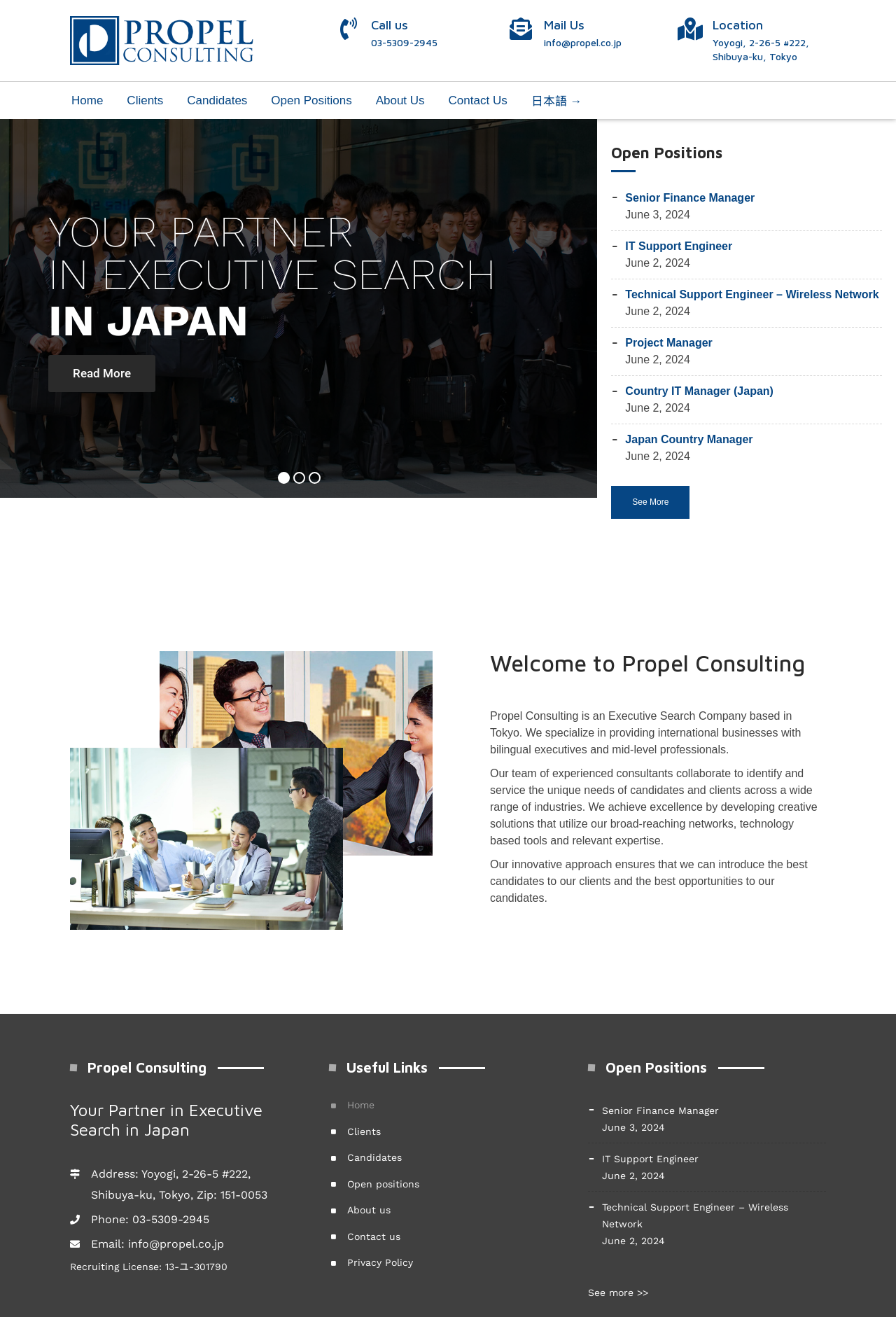Determine the bounding box coordinates of the clickable element to complete this instruction: "See more open positions". Provide the coordinates in the format of four float numbers between 0 and 1, [left, top, right, bottom].

[0.682, 0.369, 0.77, 0.394]